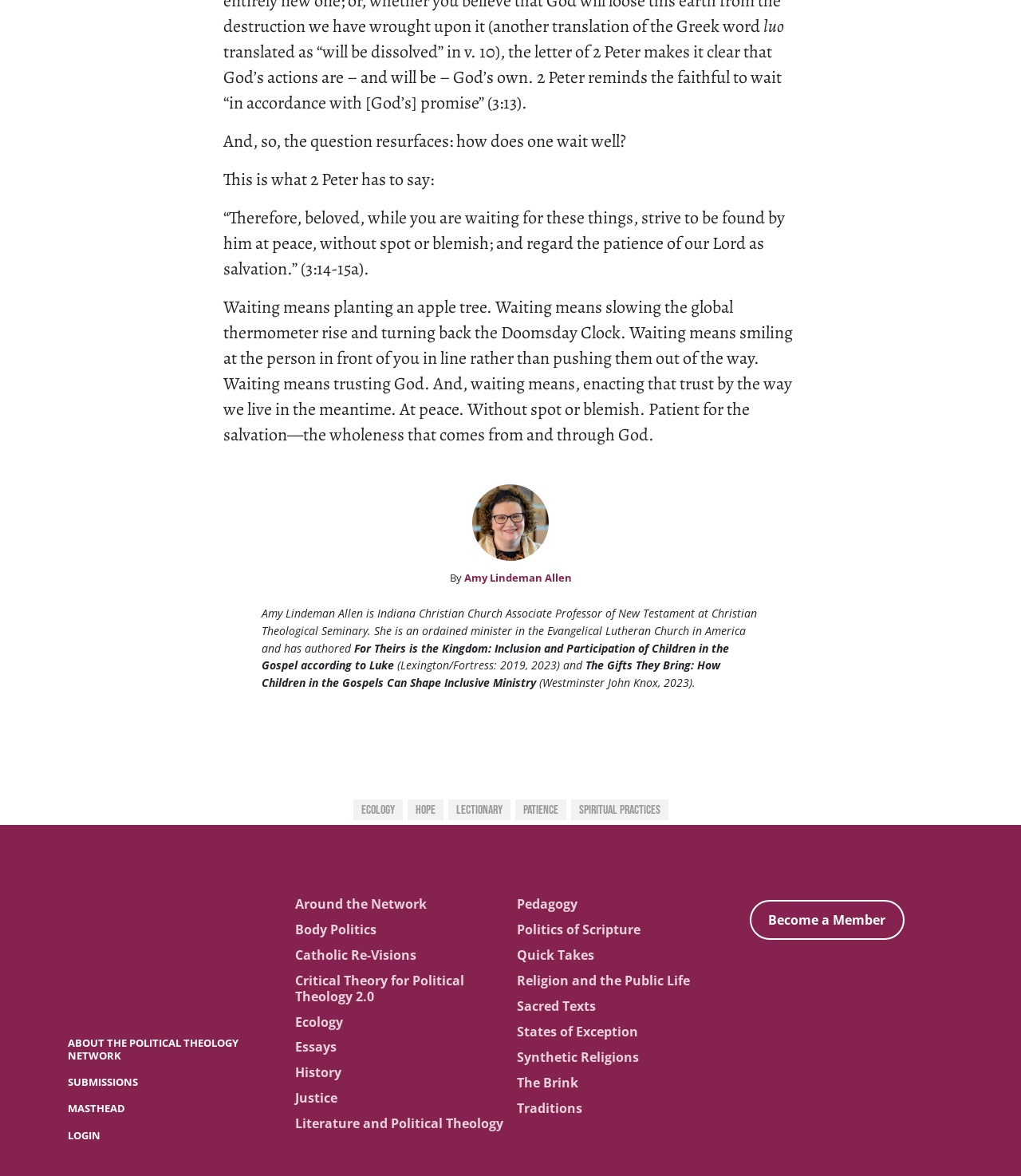Specify the bounding box coordinates for the region that must be clicked to perform the given instruction: "Explore the topic of Ecology".

[0.346, 0.68, 0.394, 0.698]